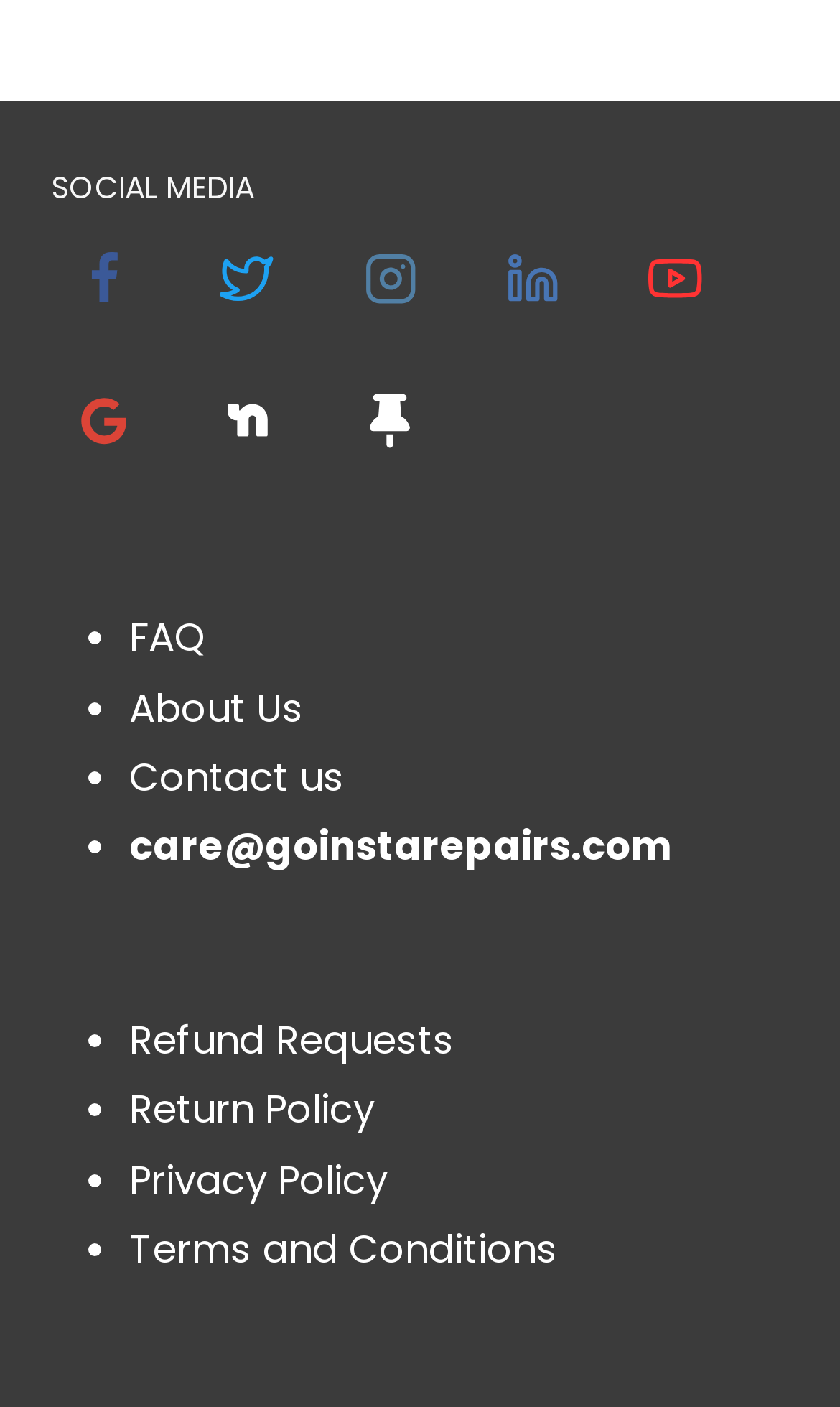Using the given description, provide the bounding box coordinates formatted as (top-left x, top-left y, bottom-right x, bottom-right y), with all values being floating point numbers between 0 and 1. Description: Terms and Conditions

[0.154, 0.868, 0.664, 0.907]